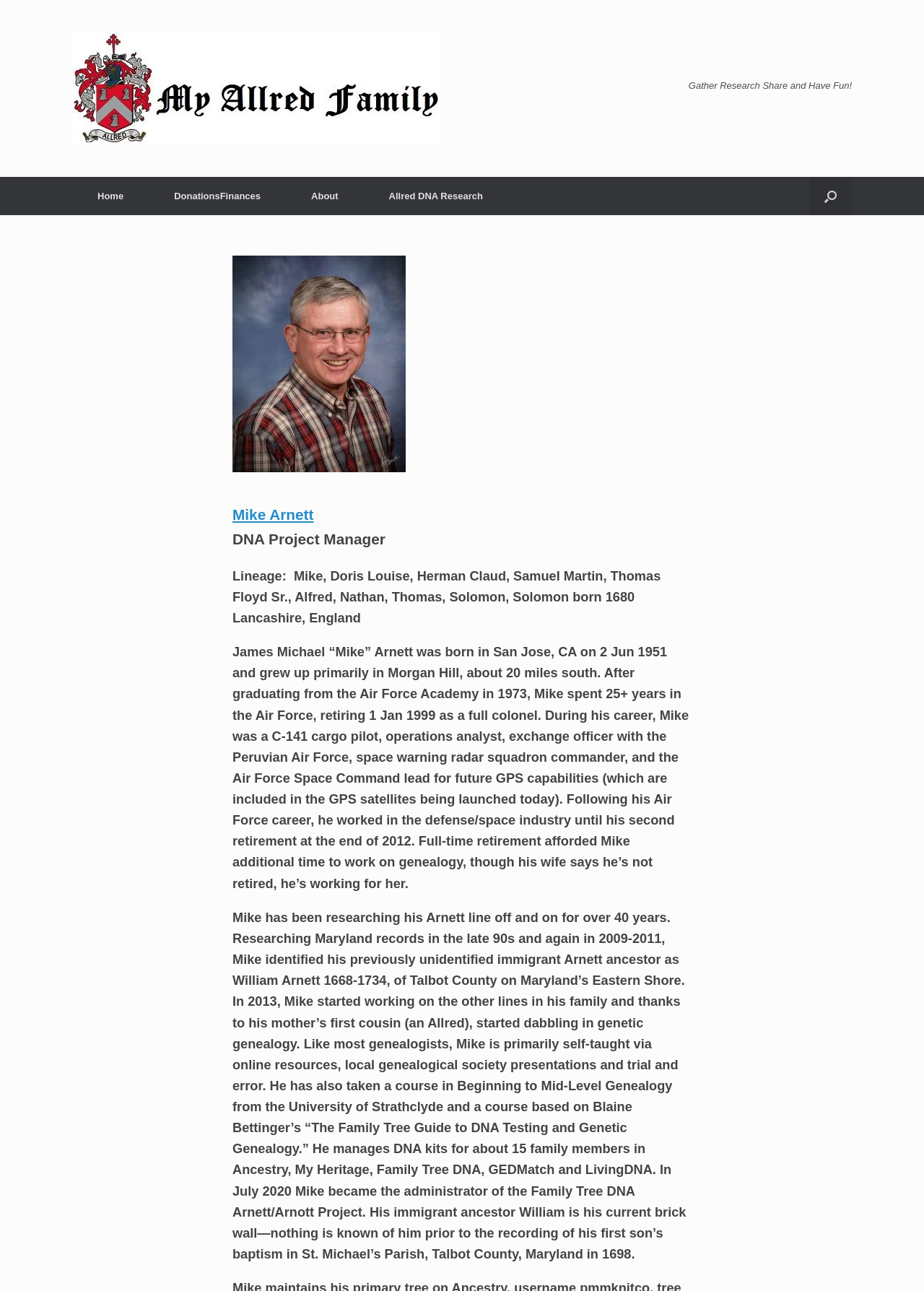How many links are in the navigation menu?
Please respond to the question thoroughly and include all relevant details.

The navigation menu has 4 links, namely 'Home', 'DonationsFinances', 'About', and 'Allred DNA Research', which are located at the top of the webpage with bounding boxes of [0.078, 0.137, 0.161, 0.167], [0.161, 0.137, 0.309, 0.167], [0.309, 0.137, 0.393, 0.167], and [0.393, 0.137, 0.55, 0.167] respectively.